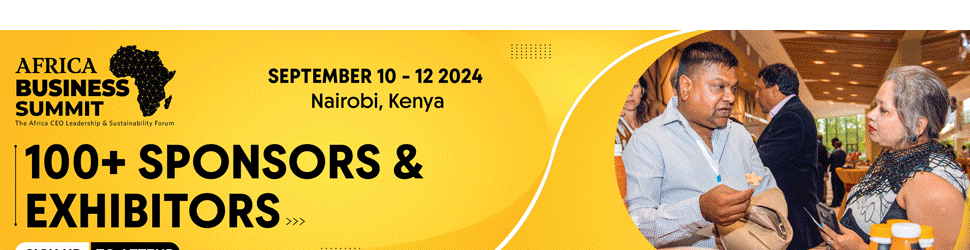Provide a thorough description of the image.

The image promotes the "Africa Business Summit," scheduled for September 10-12, 2024, in Nairobi, Kenya. It highlights the event's impressive engagement with over 100 sponsors and exhibitors, signifying a robust platform for networking and business opportunities. The background showcases a vibrant and dynamic atmosphere, likely showcasing participants networking and engaging in discussions. This summit aims to bring together leaders in various sectors, focusing on African business leadership and sustainability. The design incorporates bold colors and modern typography to convey an energetic and inviting tone, aimed at attracting professionals to participate in this key event.